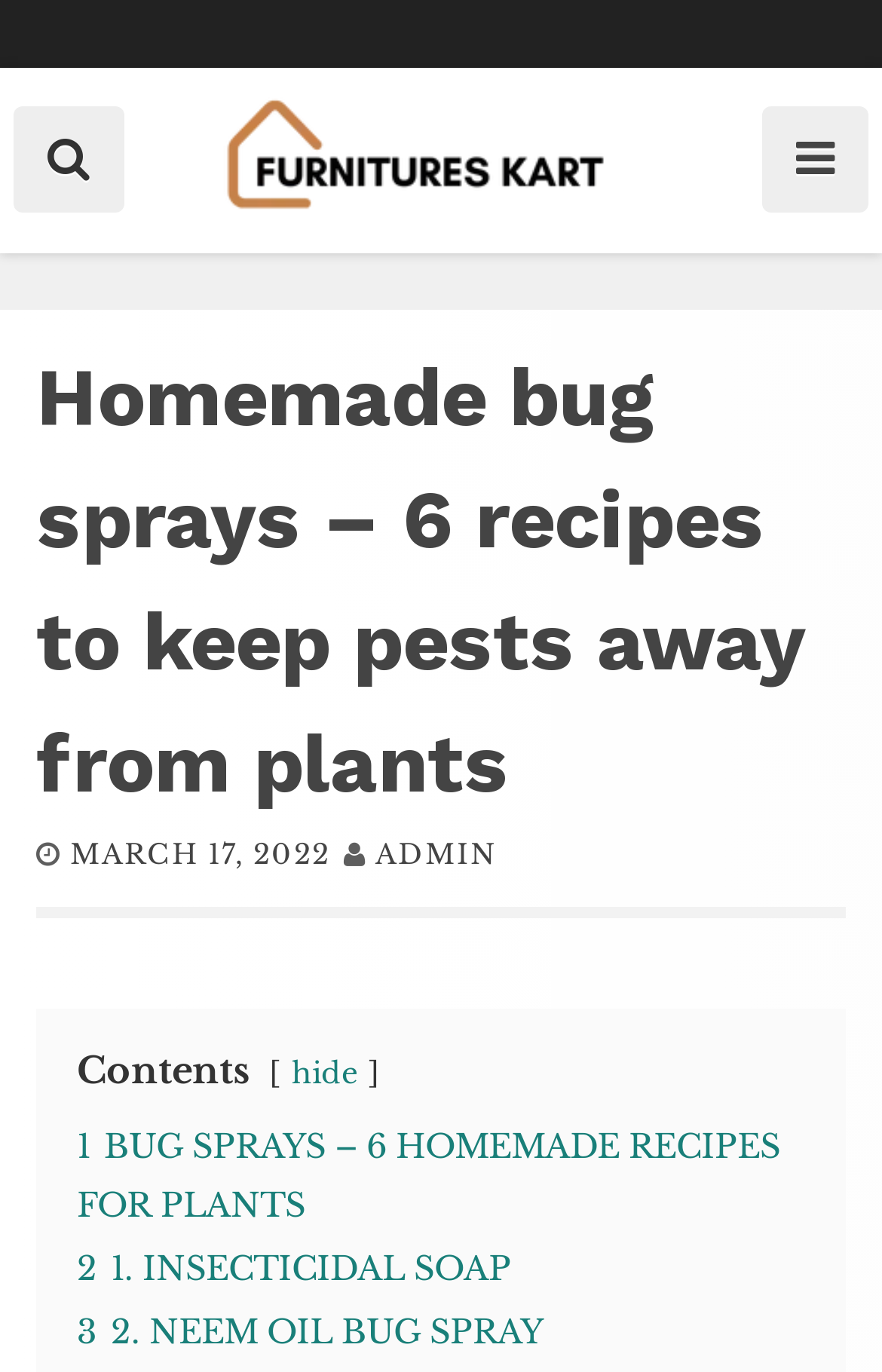Could you identify the text that serves as the heading for this webpage?

Homemade bug sprays – 6 recipes to keep pests away from plants